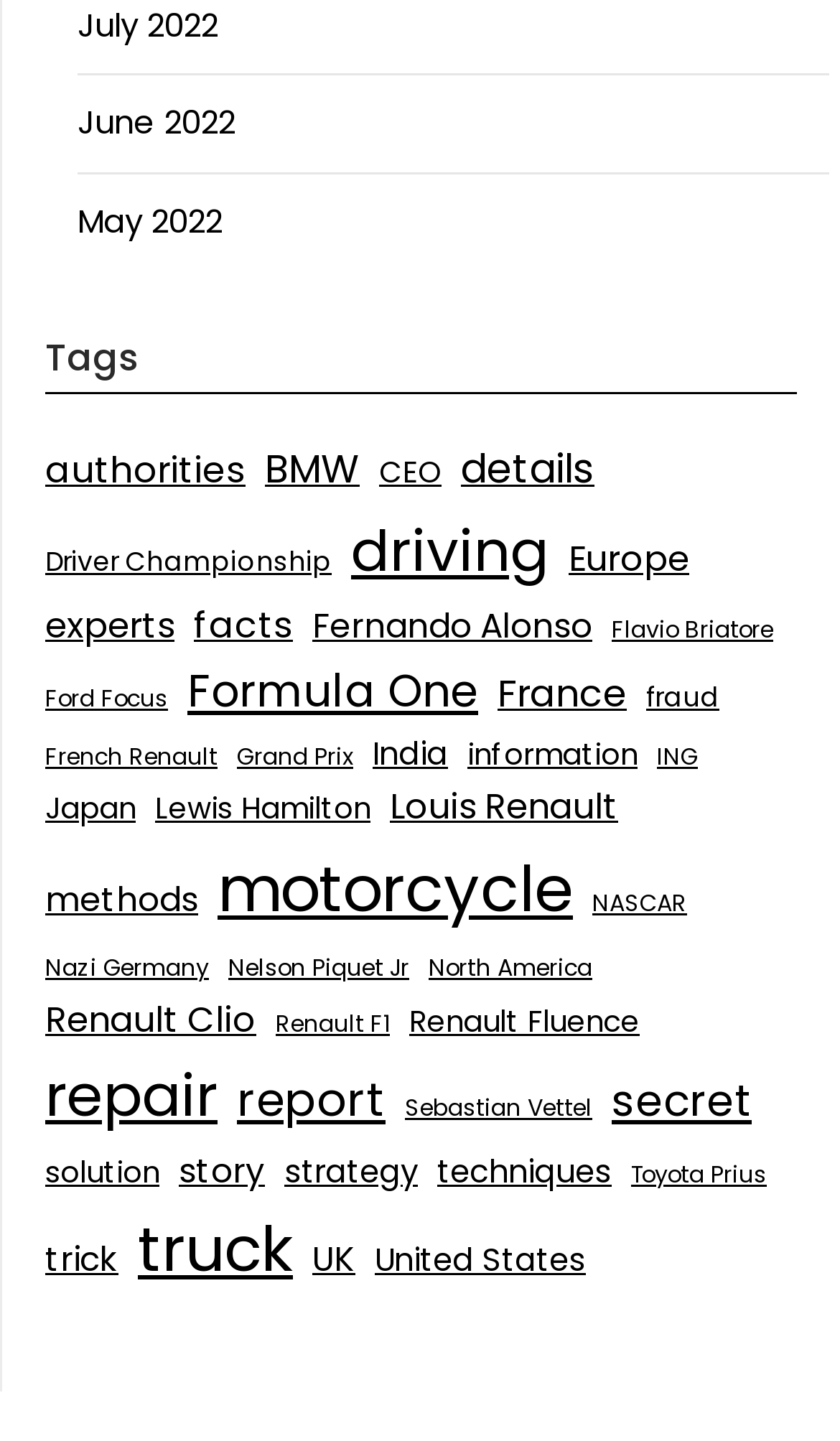Please identify the bounding box coordinates of the region to click in order to complete the given instruction: "Learn about Formula One". The coordinates should be four float numbers between 0 and 1, i.e., [left, top, right, bottom].

[0.223, 0.455, 0.569, 0.505]